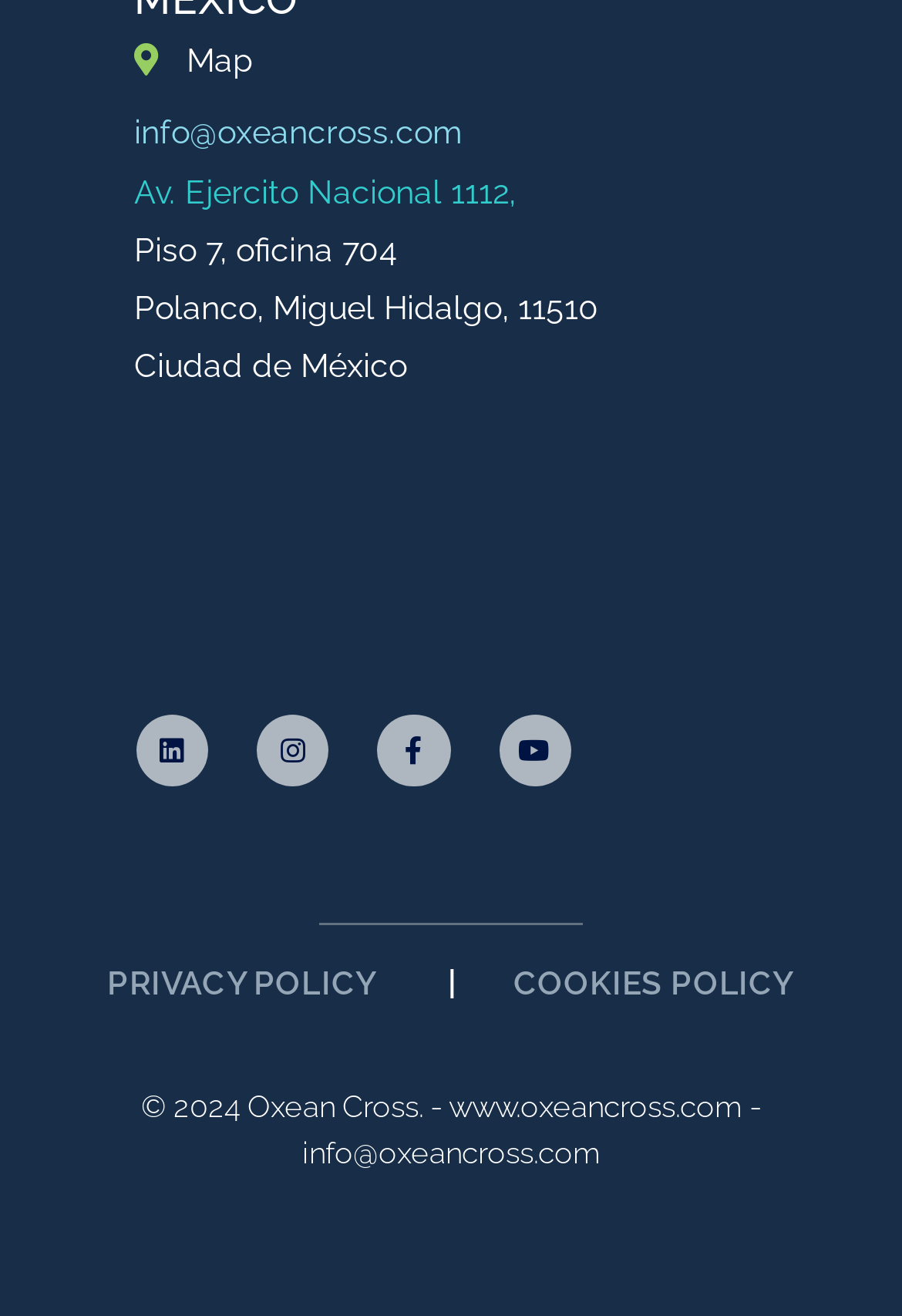Please identify the bounding box coordinates of the element's region that needs to be clicked to fulfill the following instruction: "Check PRIVACY". The bounding box coordinates should consist of four float numbers between 0 and 1, i.e., [left, top, right, bottom].

[0.119, 0.734, 0.273, 0.762]